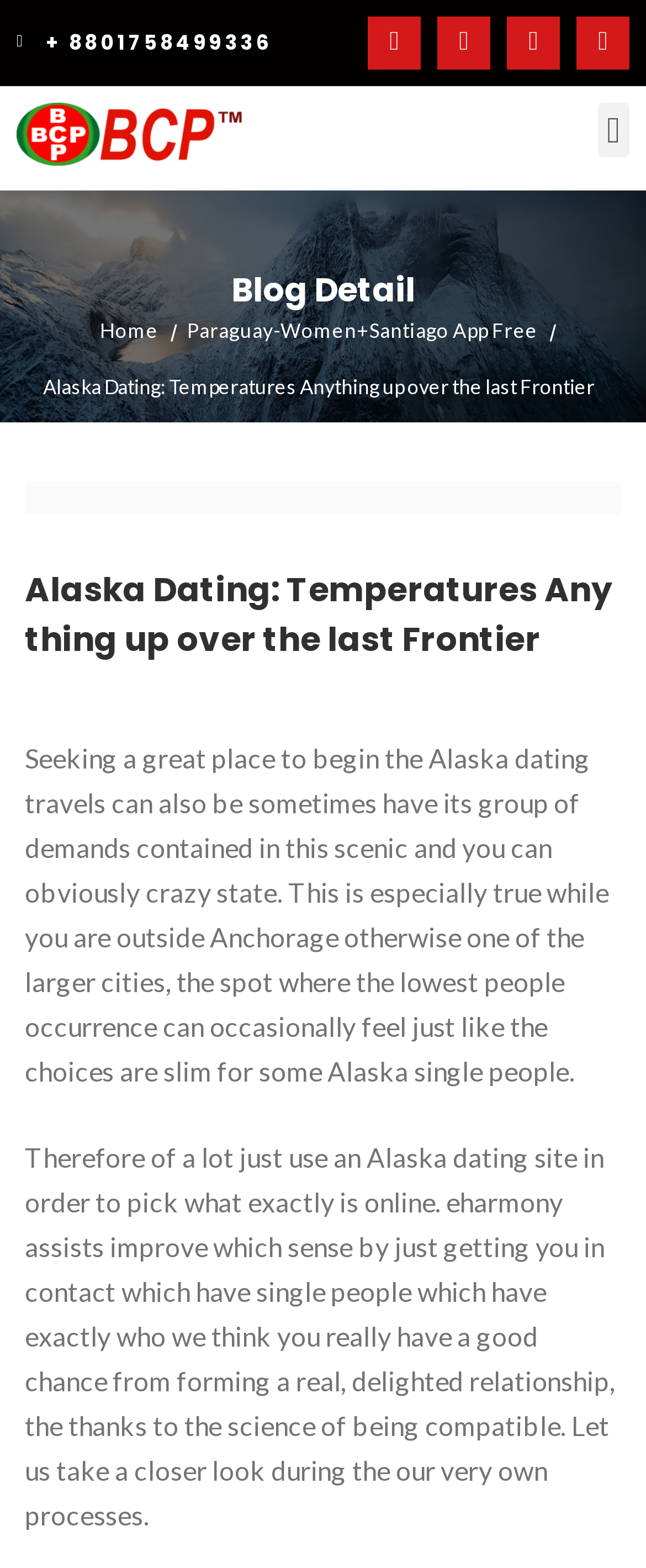What is the purpose of this webpage?
Look at the screenshot and provide an in-depth answer.

The webpage appears to be promoting a dating site, specifically eharmony, as a way to connect single people in Alaska, as mentioned in the text 'Let us take a closer look during the our very own processes.' This suggests that the purpose of the webpage is to introduce or promote a dating site.